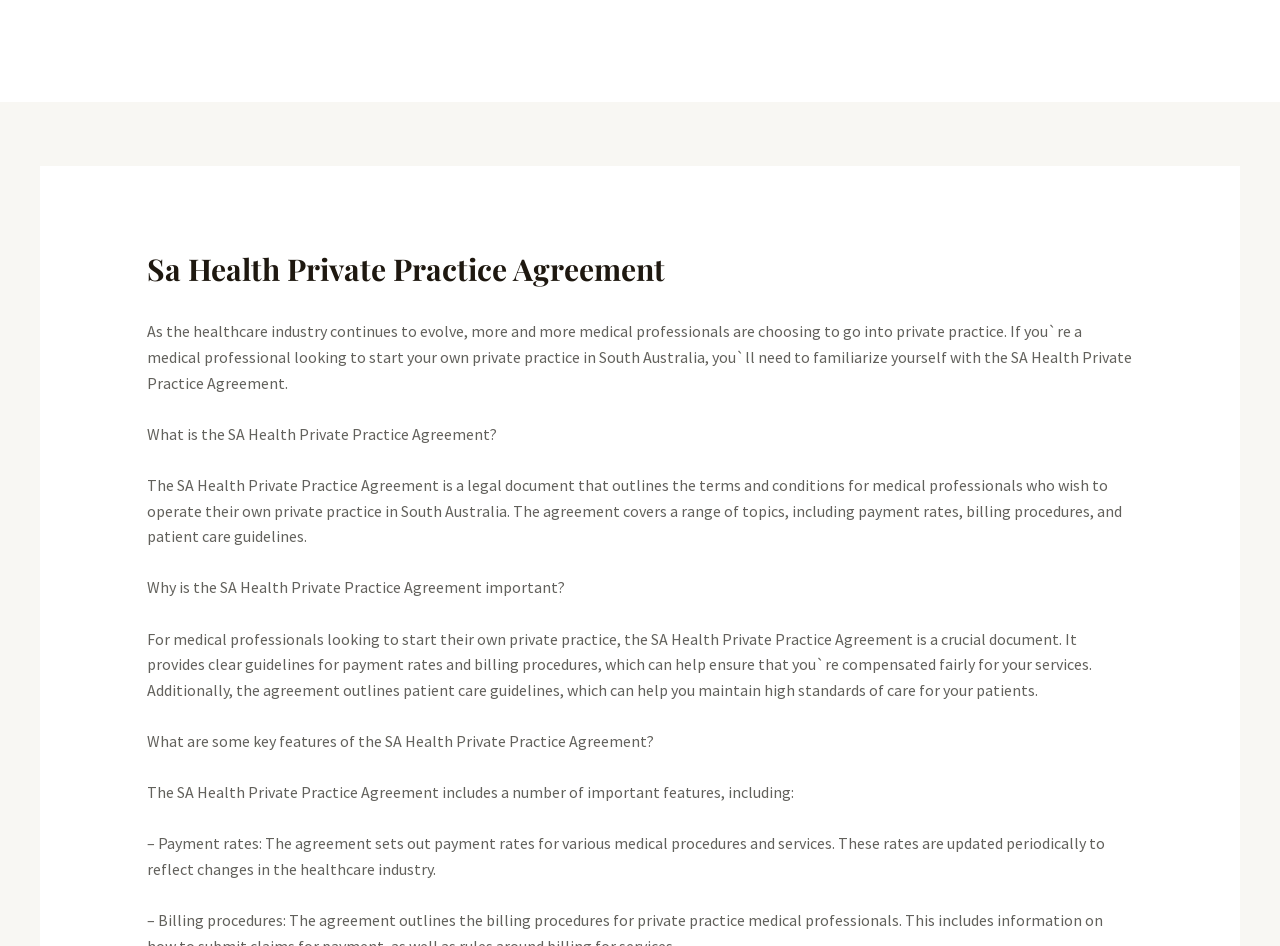Give a one-word or one-phrase response to the question:
What is updated periodically in the SA Health Private Practice Agreement?

Payment rates